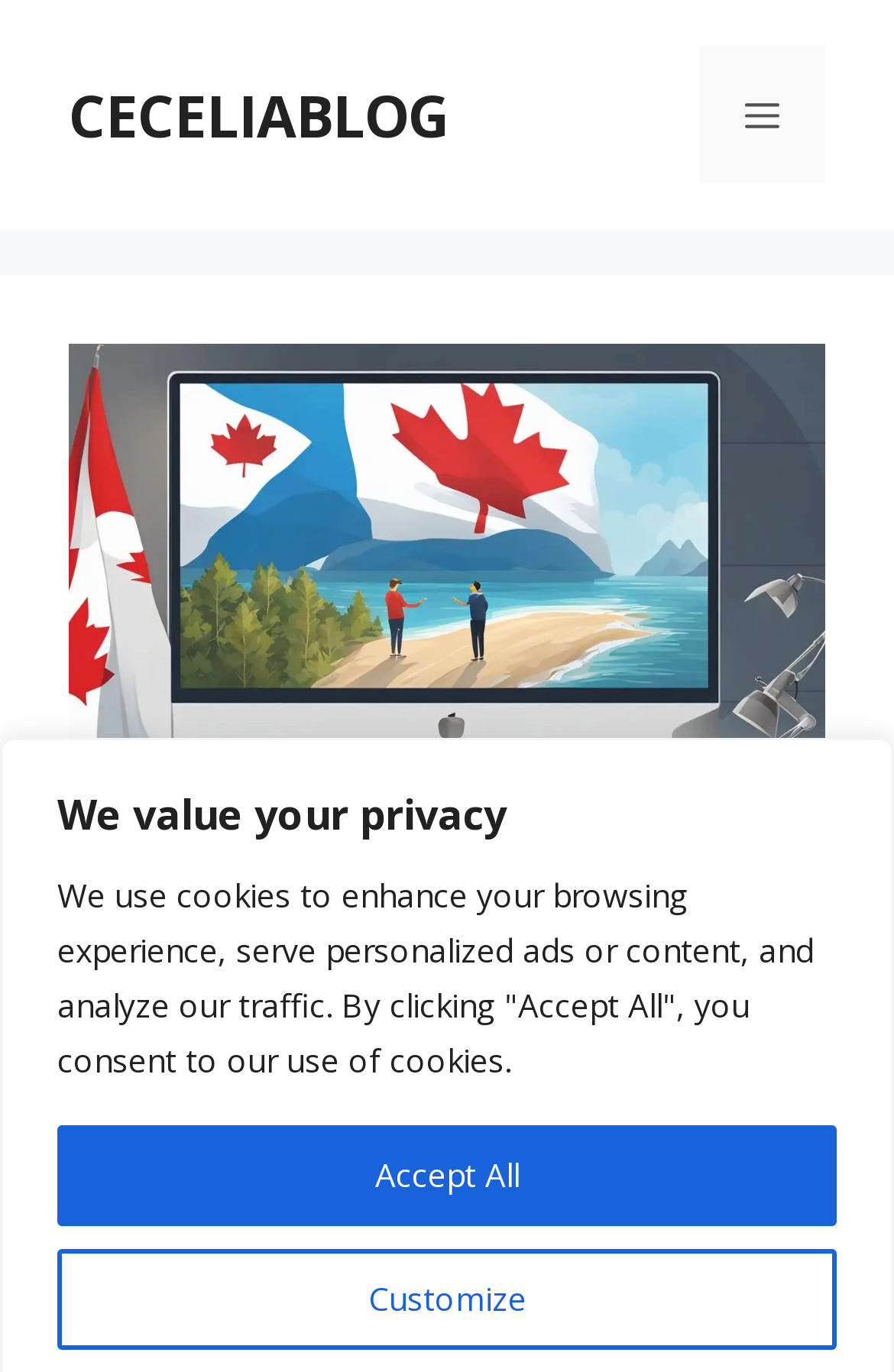Extract the bounding box coordinates of the UI element described: "Accept All". Provide the coordinates in the format [left, top, right, bottom] with values ranging from 0 to 1.

[0.064, 0.82, 0.936, 0.894]